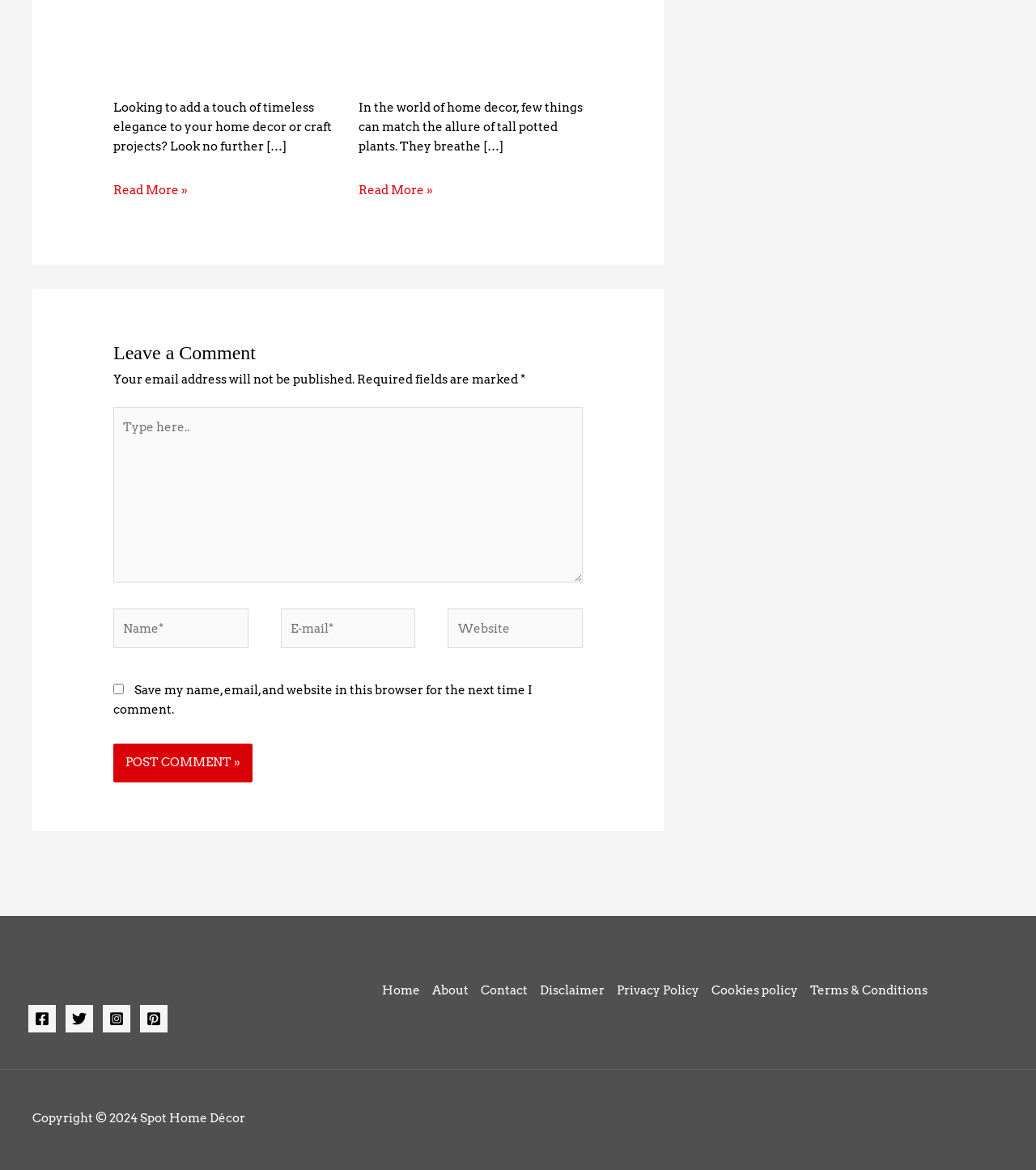Determine the bounding box coordinates of the section to be clicked to follow the instruction: "Go to Facebook". The coordinates should be given as four float numbers between 0 and 1, formatted as [left, top, right, bottom].

[0.027, 0.859, 0.054, 0.882]